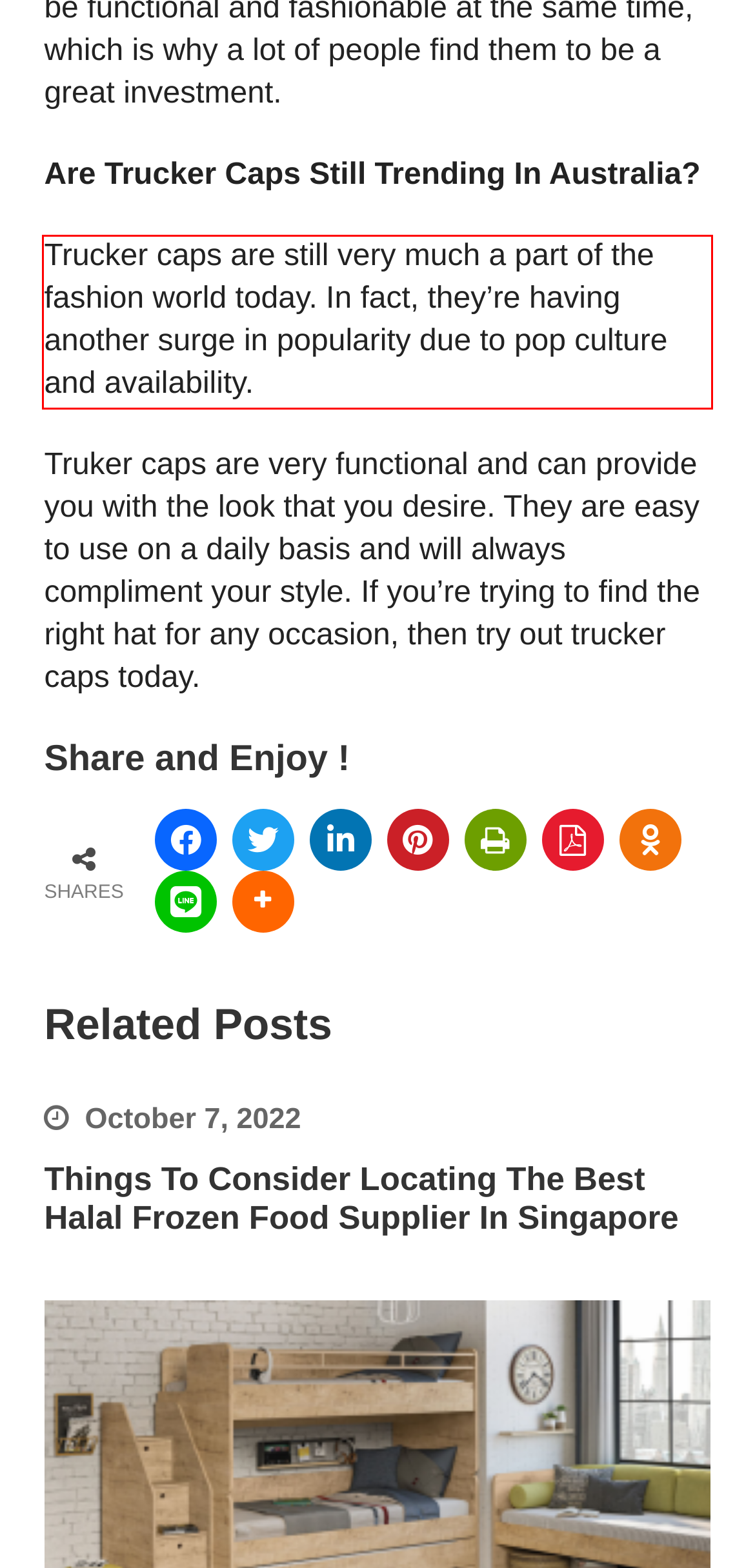Given a webpage screenshot, identify the text inside the red bounding box using OCR and extract it.

Trucker caps are still very much a part of the fashion world today. In fact, they’re having another surge in popularity due to pop culture and availability.